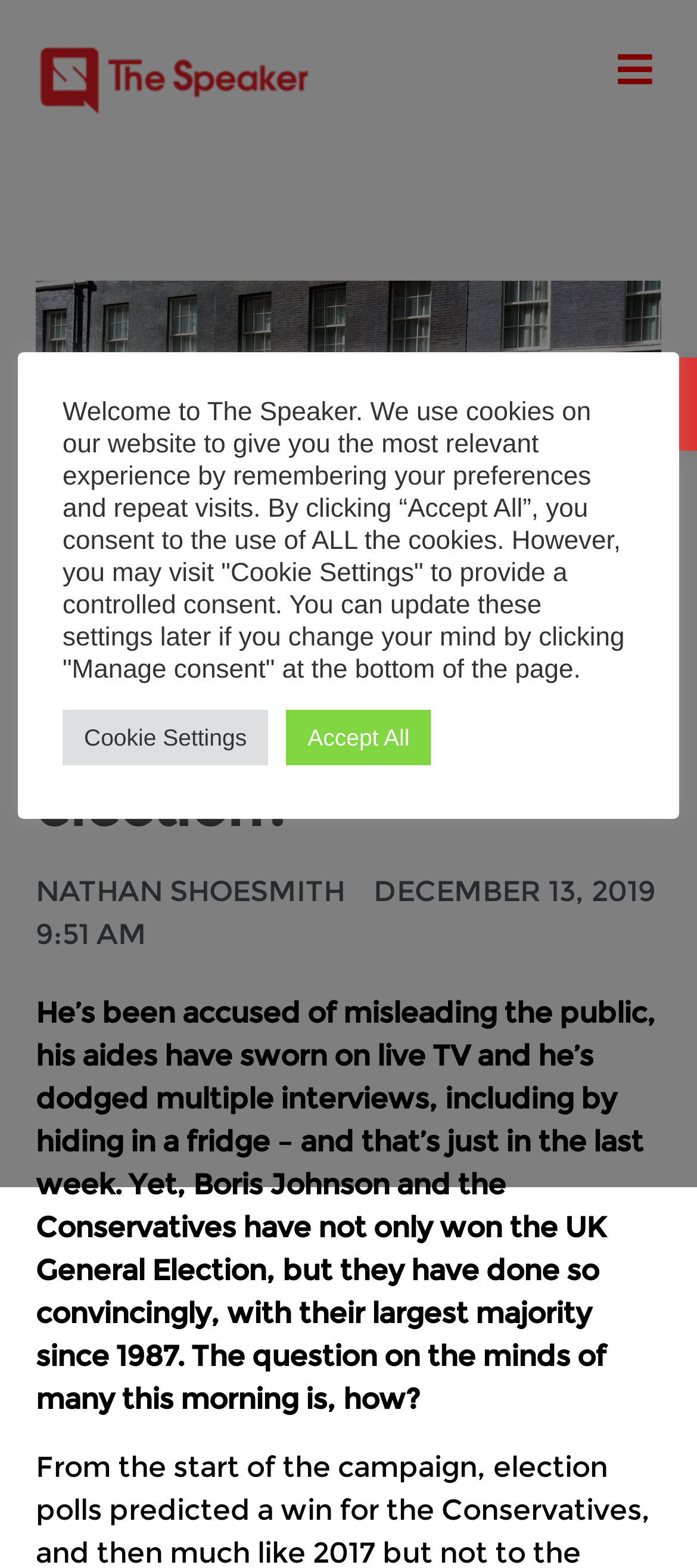Who is the author of the article?
Answer the question with a detailed and thorough explanation.

I found the author's name by looking at the link element with the text 'NATHAN SHOESMITH' which is located below the main heading and above the publication date.